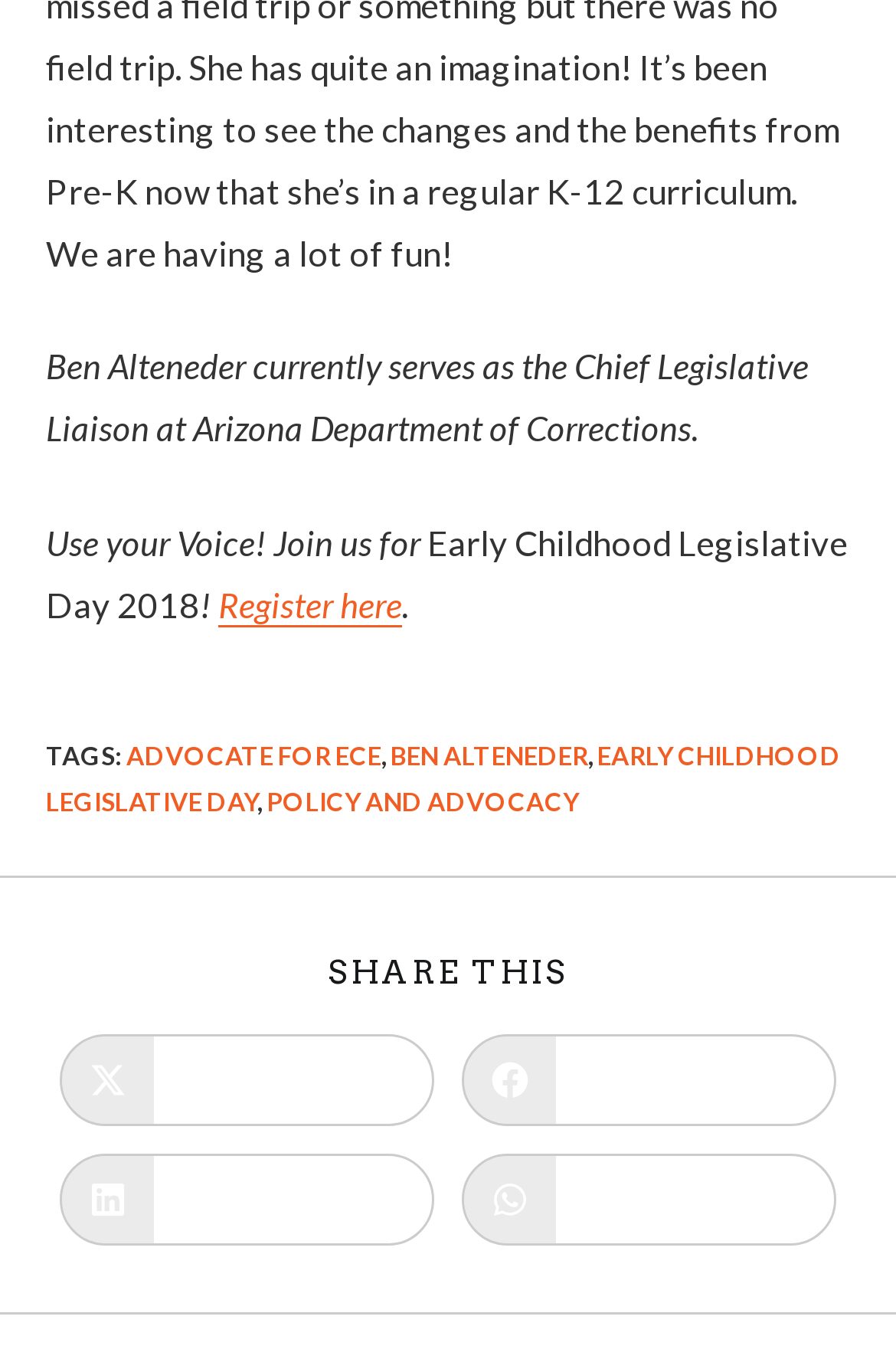Provide the bounding box coordinates for the UI element that is described by this text: "Register here". The coordinates should be in the form of four float numbers between 0 and 1: [left, top, right, bottom].

[0.244, 0.425, 0.449, 0.455]